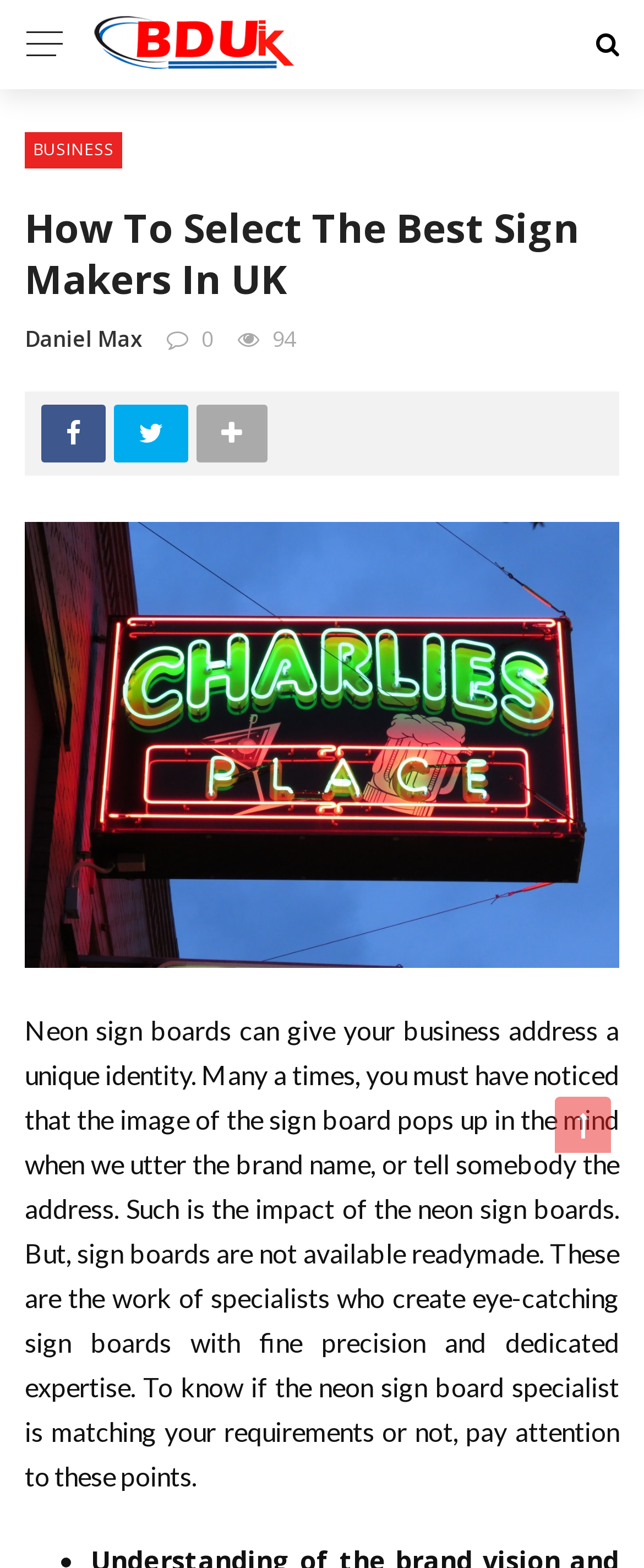What is the importance of paying attention to certain points?
Carefully examine the image and provide a detailed answer to the question.

The webpage suggests that to know if a neon sign board specialist is matching one's requirements, it is essential to pay attention to certain points, which are not specified on the webpage.